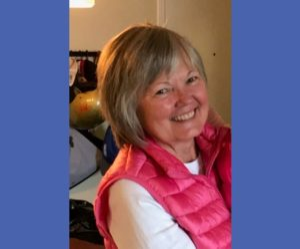What is Diane's role? Observe the screenshot and provide a one-word or short phrase answer.

Manager of parenting education